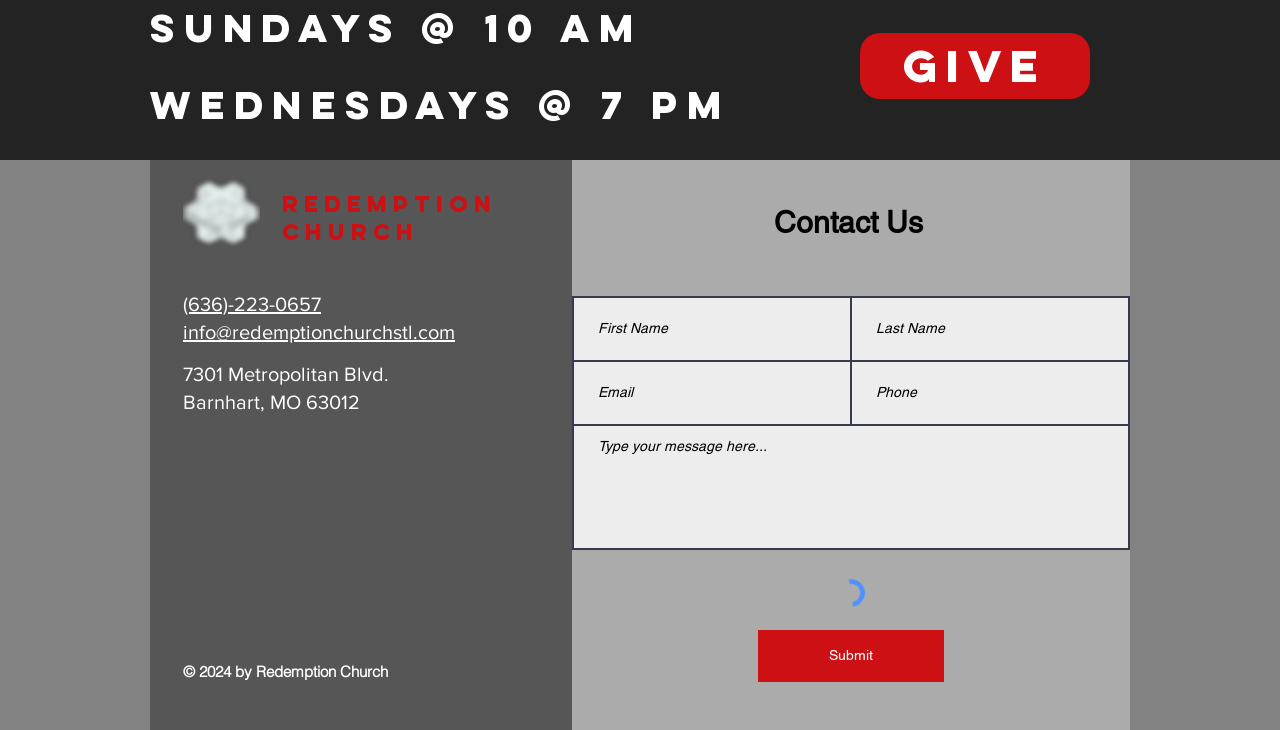Pinpoint the bounding box coordinates of the area that must be clicked to complete this instruction: "Click the Submit button".

[0.592, 0.863, 0.738, 0.934]